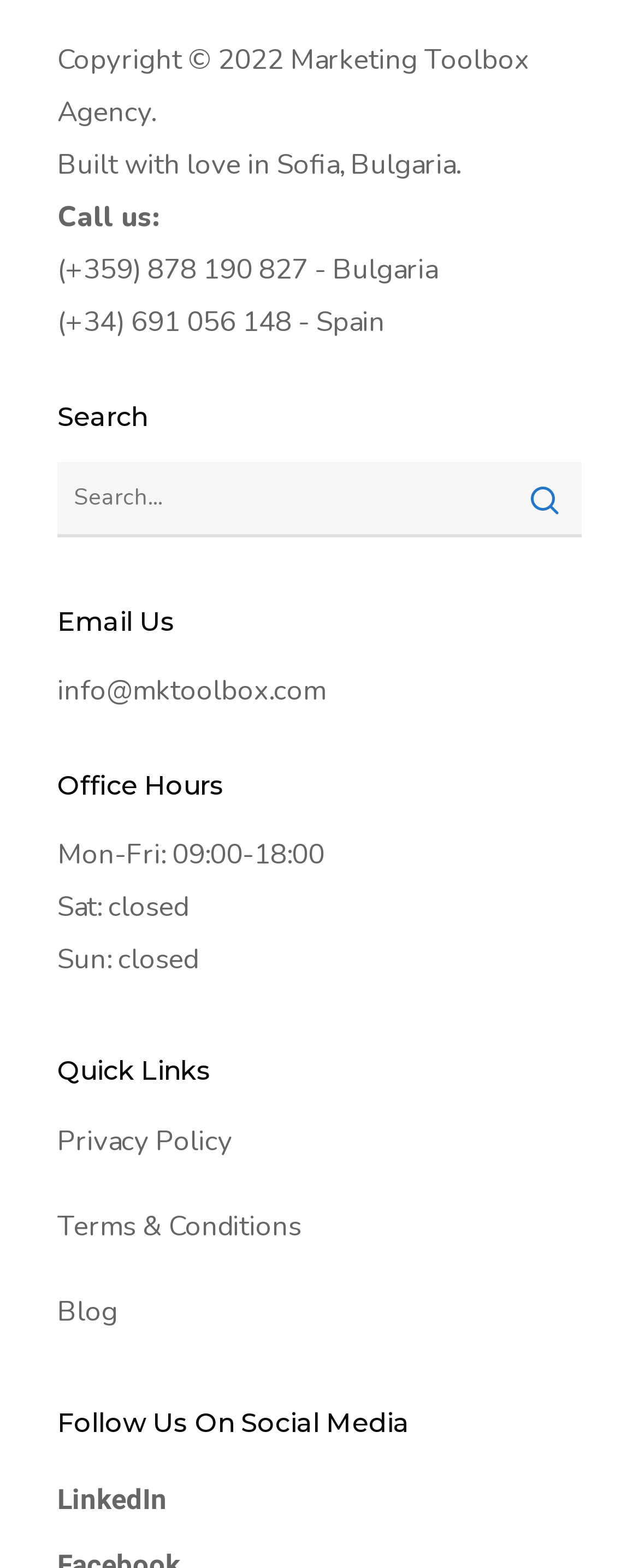Using the details from the image, please elaborate on the following question: What social media platform is listed on the webpage?

I found the 'Follow Us On Social Media' section on the webpage, which lists the social media platforms. The only platform listed is LinkedIn.